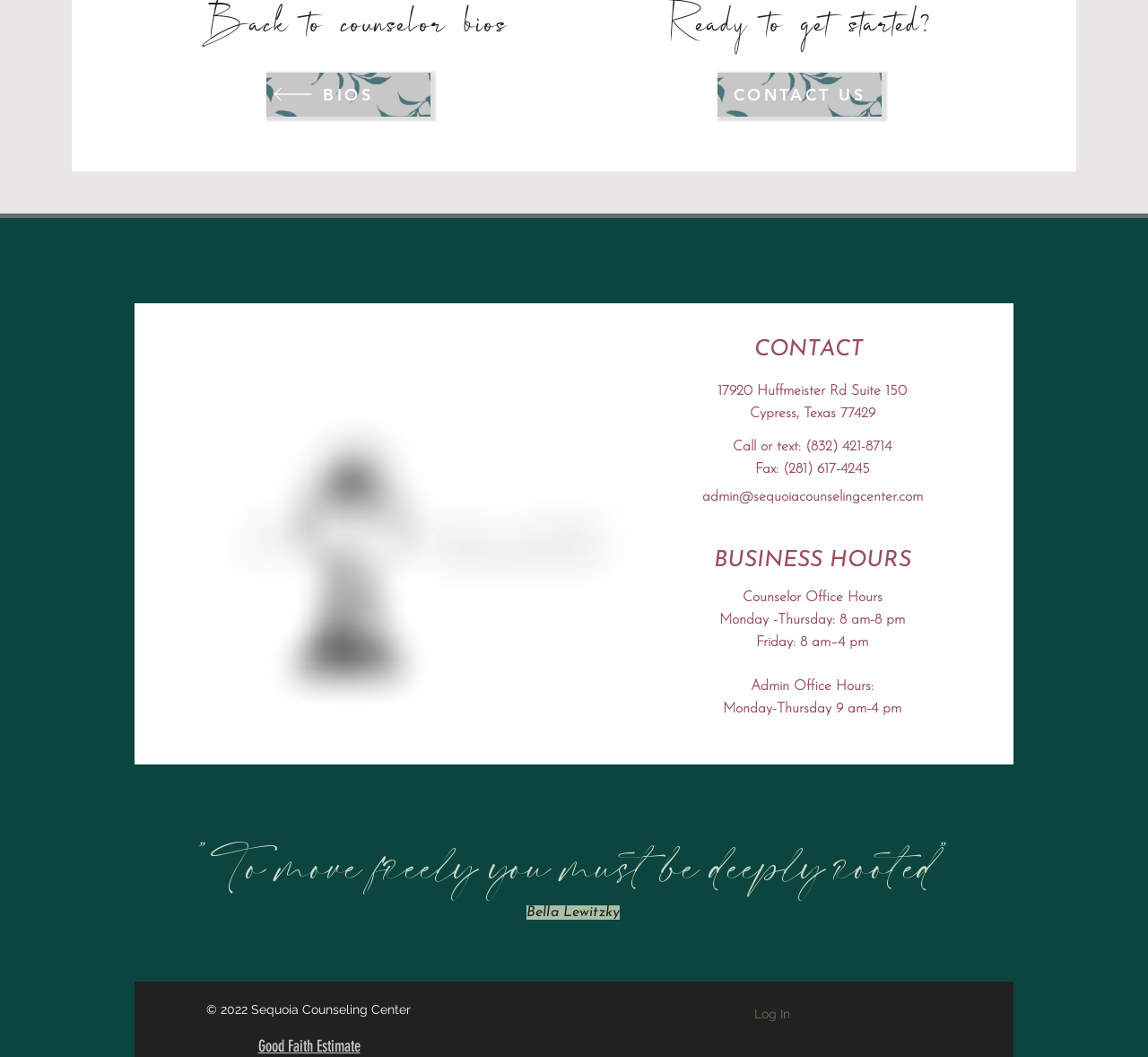Using the format (top-left x, top-left y, bottom-right x, bottom-right y), provide the bounding box coordinates for the described UI element. All values should be floating point numbers between 0 and 1: admin@sequoiacounselingcenter.com

[0.612, 0.464, 0.804, 0.477]